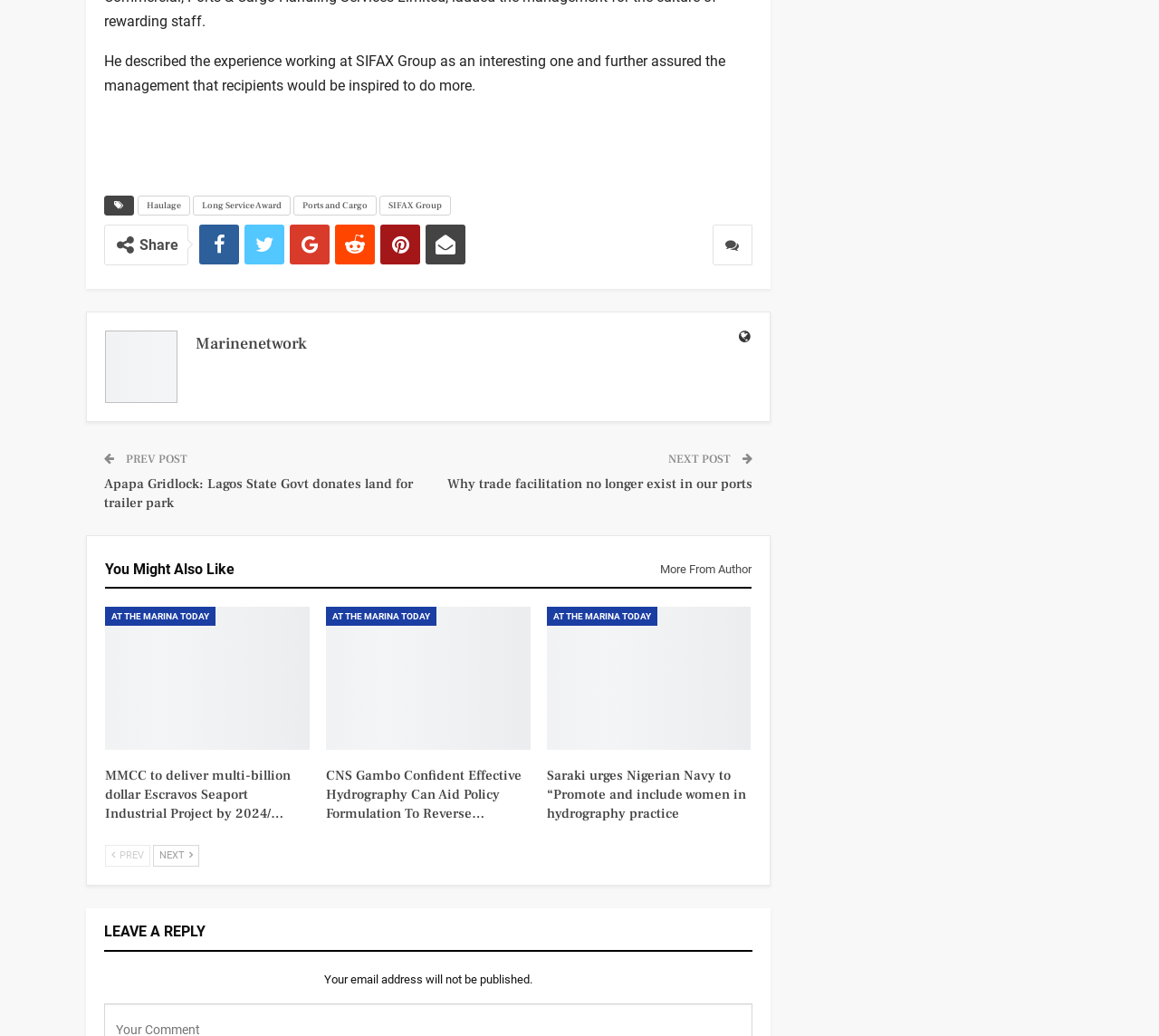Find the bounding box coordinates for the element described here: "SIFAX Group".

[0.327, 0.189, 0.389, 0.208]